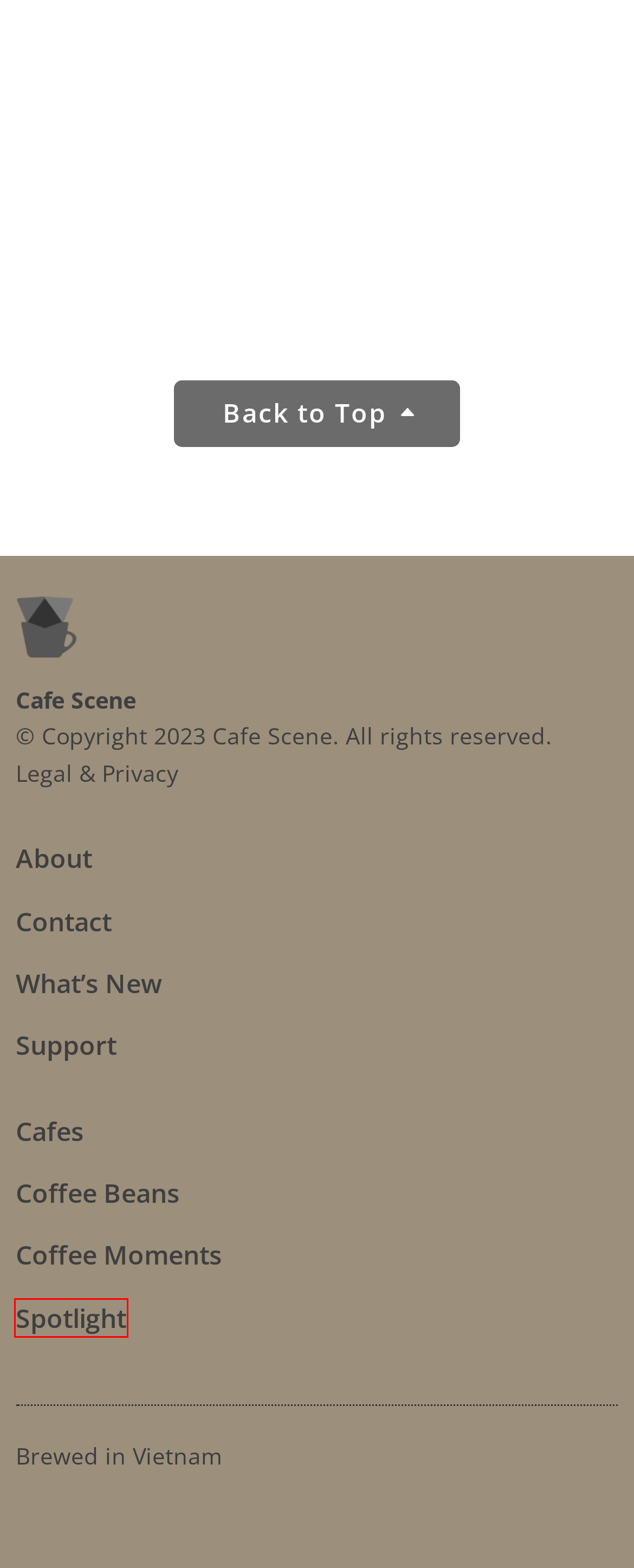You are given a screenshot of a webpage with a red bounding box around an element. Choose the most fitting webpage description for the page that appears after clicking the element within the red bounding box. Here are the candidates:
A. Coffee Moments | Cafe Scene
B. Cafes | Cafe Scene
C. What's New | Cafe Scene
D. Spotlight  | Cafe Scene
E. Support | Cafe Scene
F. Legal & Privacy | Cafe Scene
G. Vietnam  | Cafe Scene
H. About | Cafe Scene

D